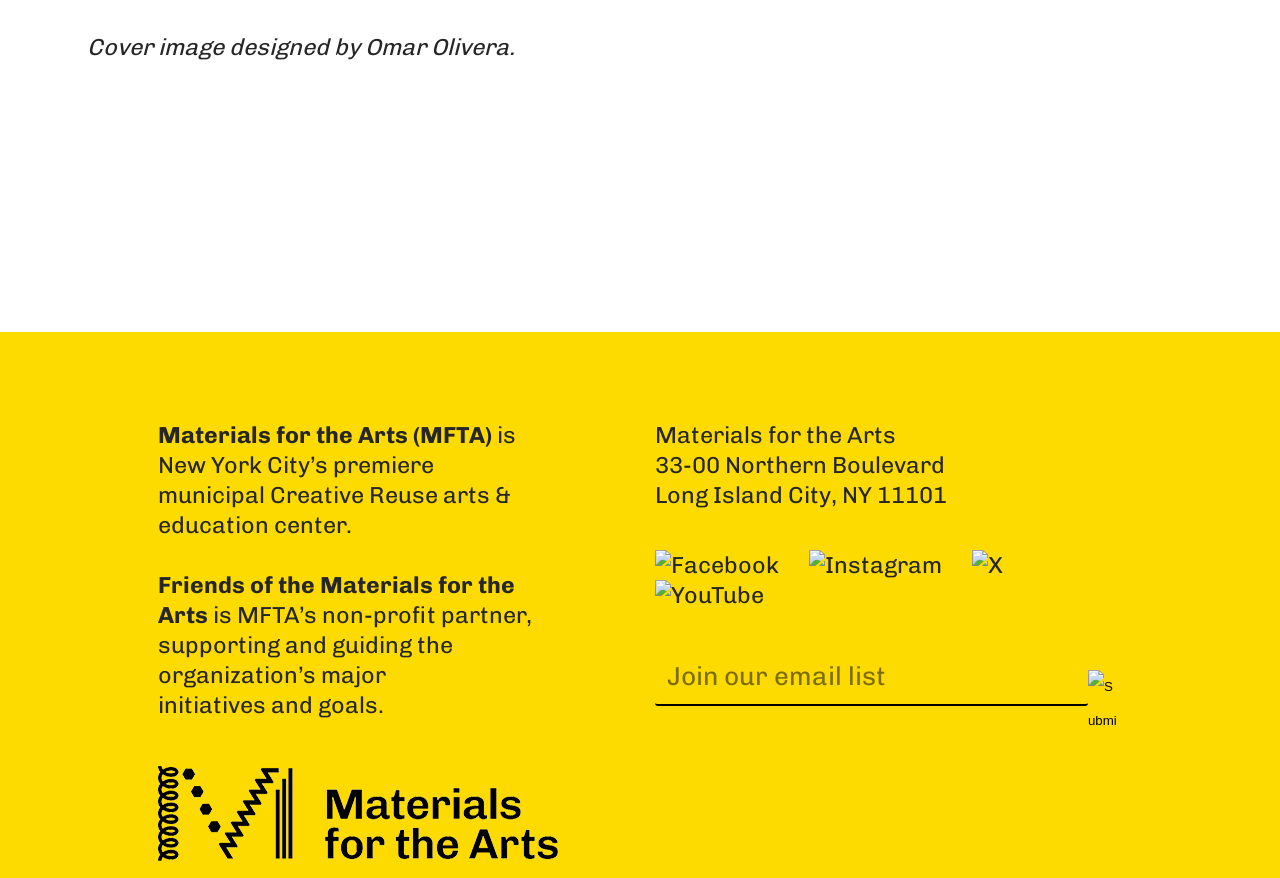Based on the element description alt="Instagram", identify the bounding box coordinates for the UI element. The coordinates should be in the format (top-left x, top-left y, bottom-right x, bottom-right y) and within the 0 to 1 range.

[0.632, 0.628, 0.759, 0.659]